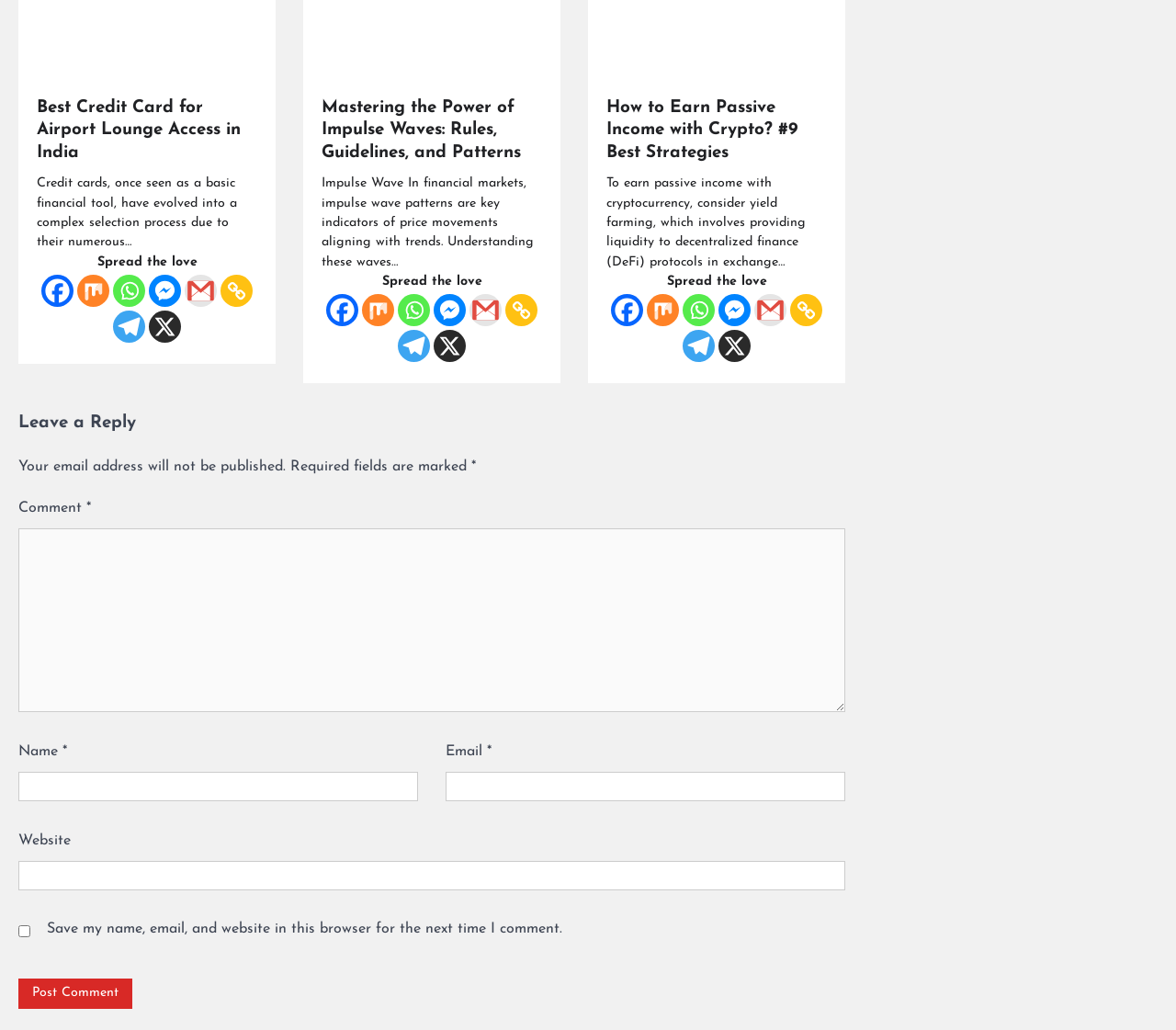Reply to the question with a single word or phrase:
What is the third article about?

Passive income with crypto